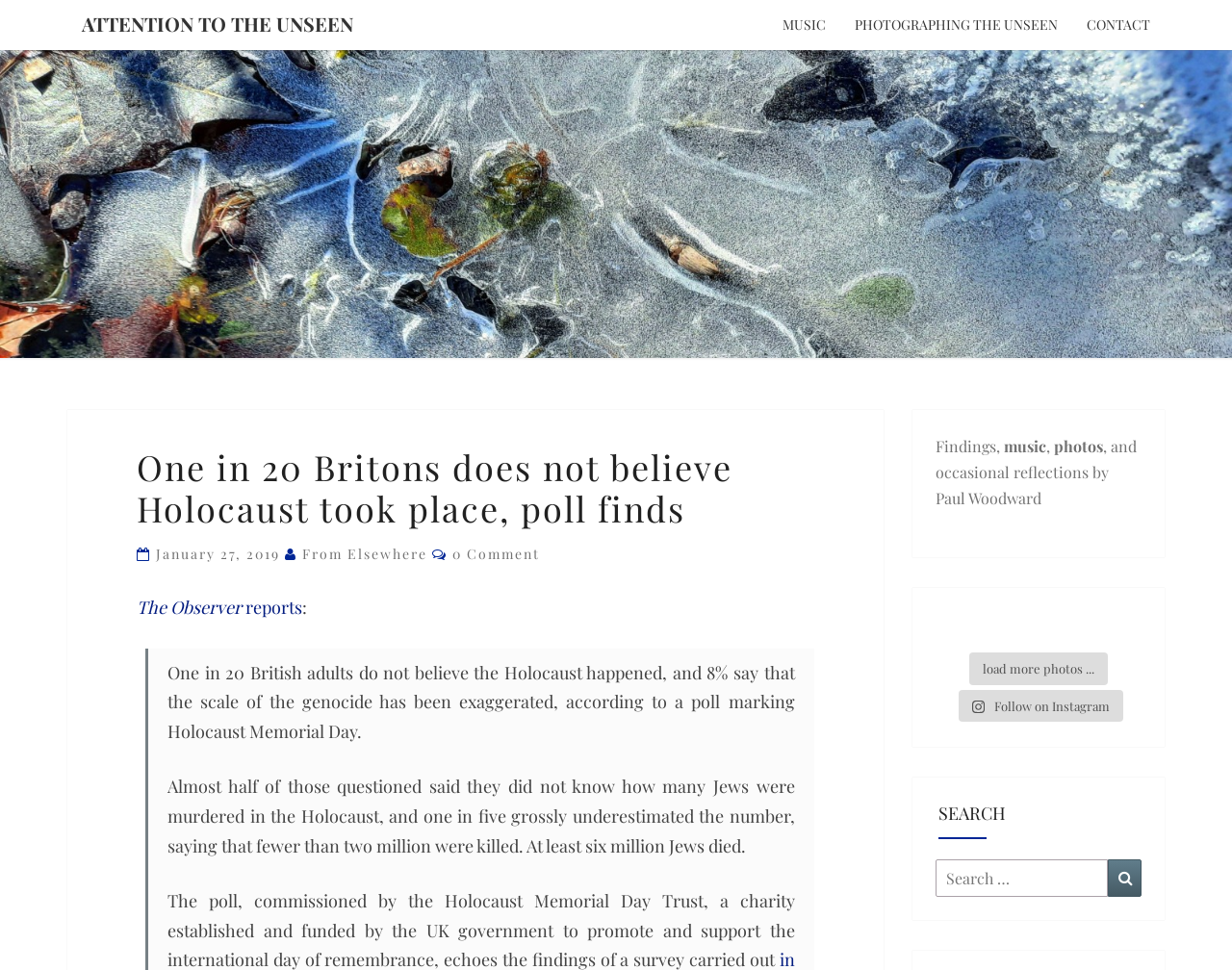Provide the bounding box coordinates of the HTML element described by the text: "Follow on Instagram".

[0.778, 0.711, 0.912, 0.744]